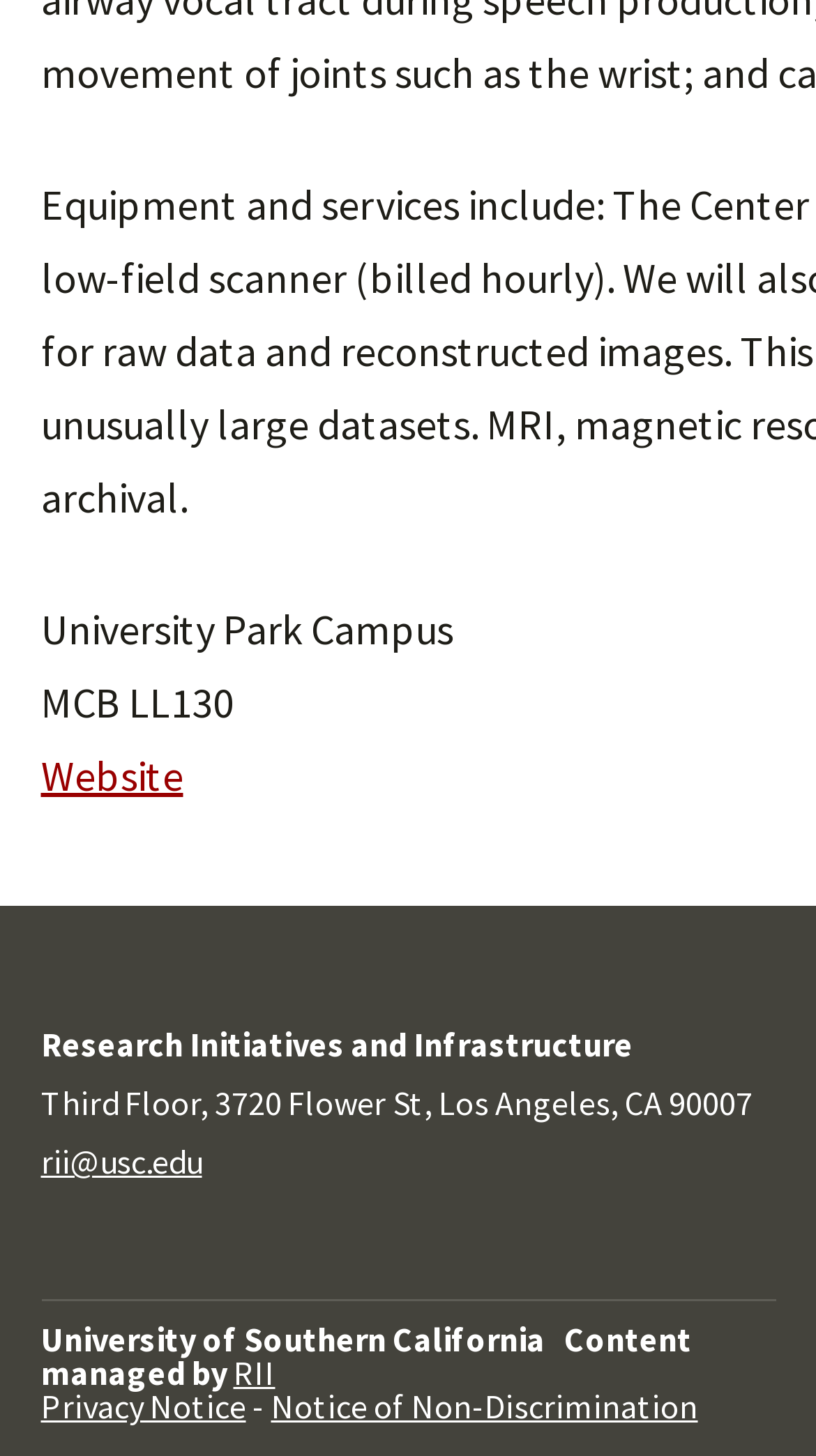What is the name of the university?
Using the details from the image, give an elaborate explanation to answer the question.

The name of the university is mentioned at the bottom of the webpage, which is 'University of Southern California'.